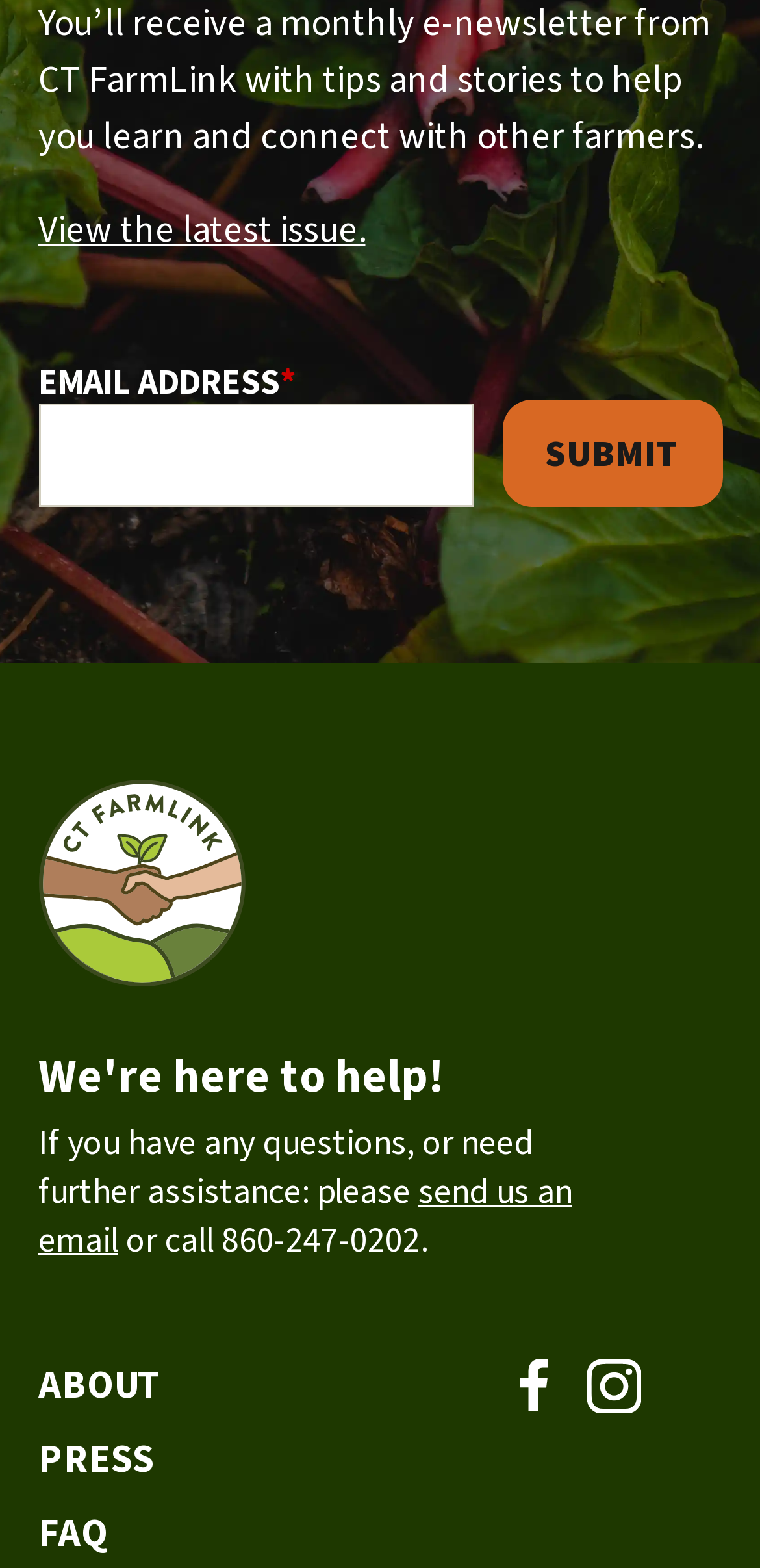Locate the bounding box coordinates of the clickable part needed for the task: "Enter email address".

[0.05, 0.257, 0.622, 0.323]